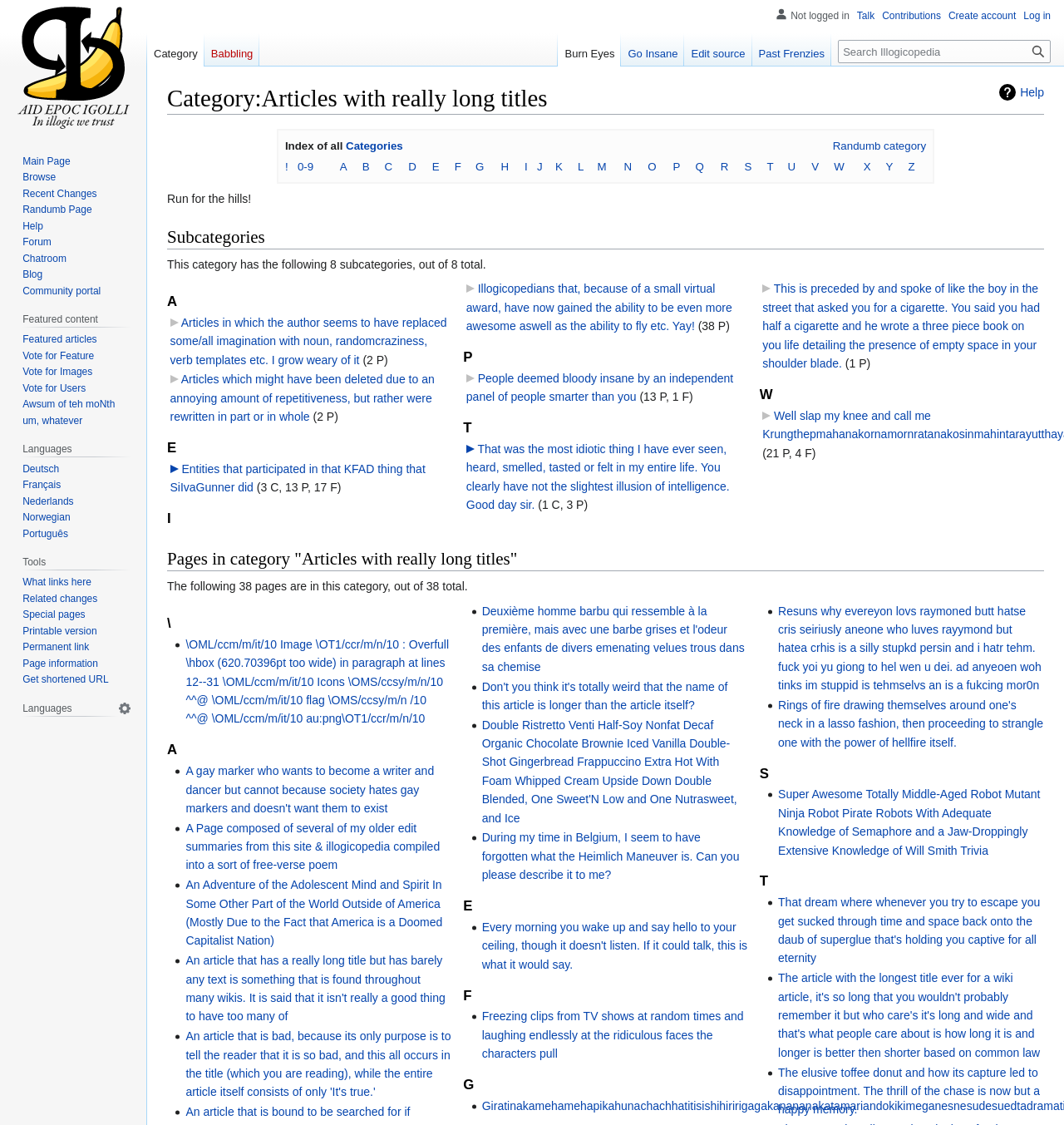Please identify the bounding box coordinates of the clickable area that will allow you to execute the instruction: "Click on the 'Help' link".

[0.939, 0.075, 0.981, 0.089]